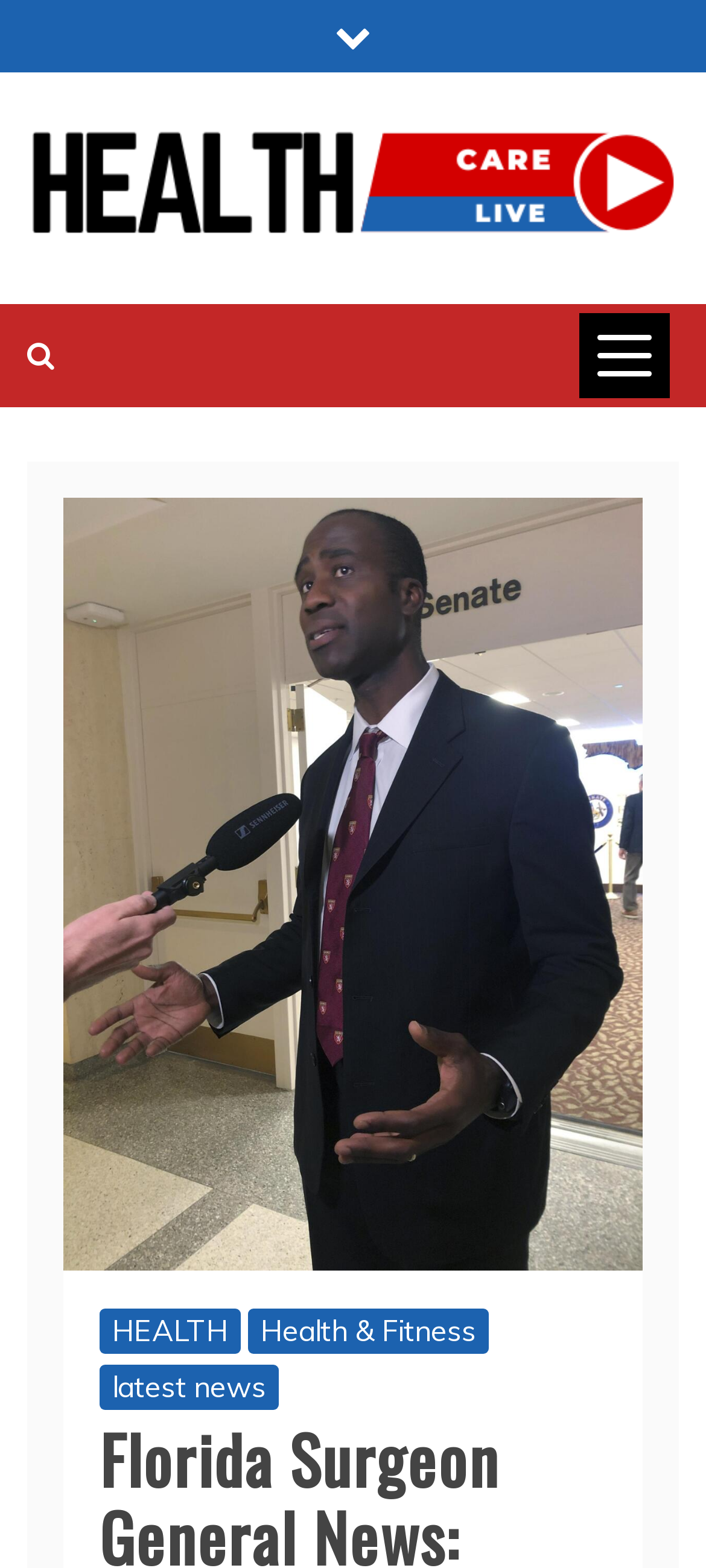Answer with a single word or phrase: 
What is the logo of the website?

Health Care Live